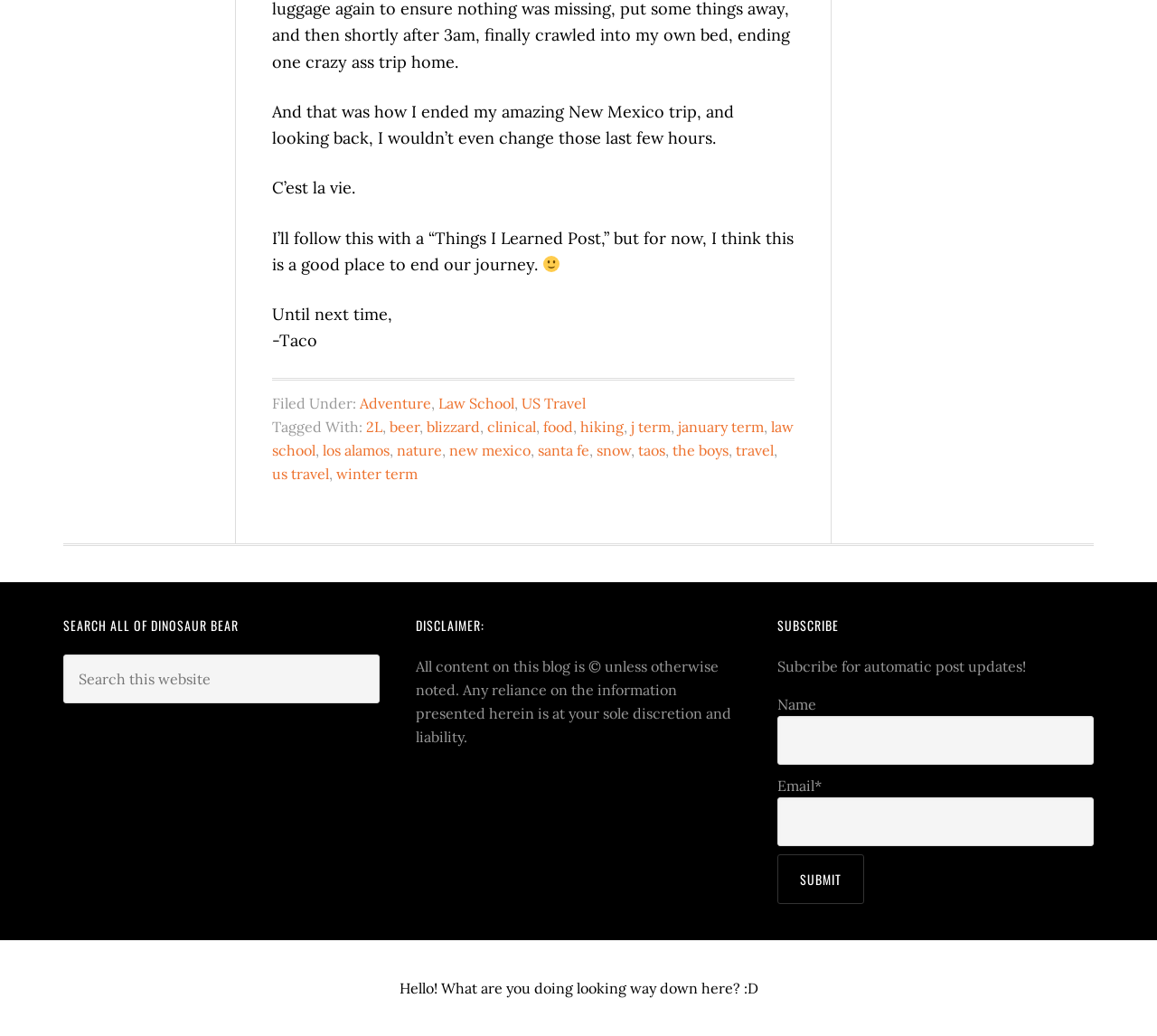What is the author's nickname?
From the screenshot, supply a one-word or short-phrase answer.

Taco